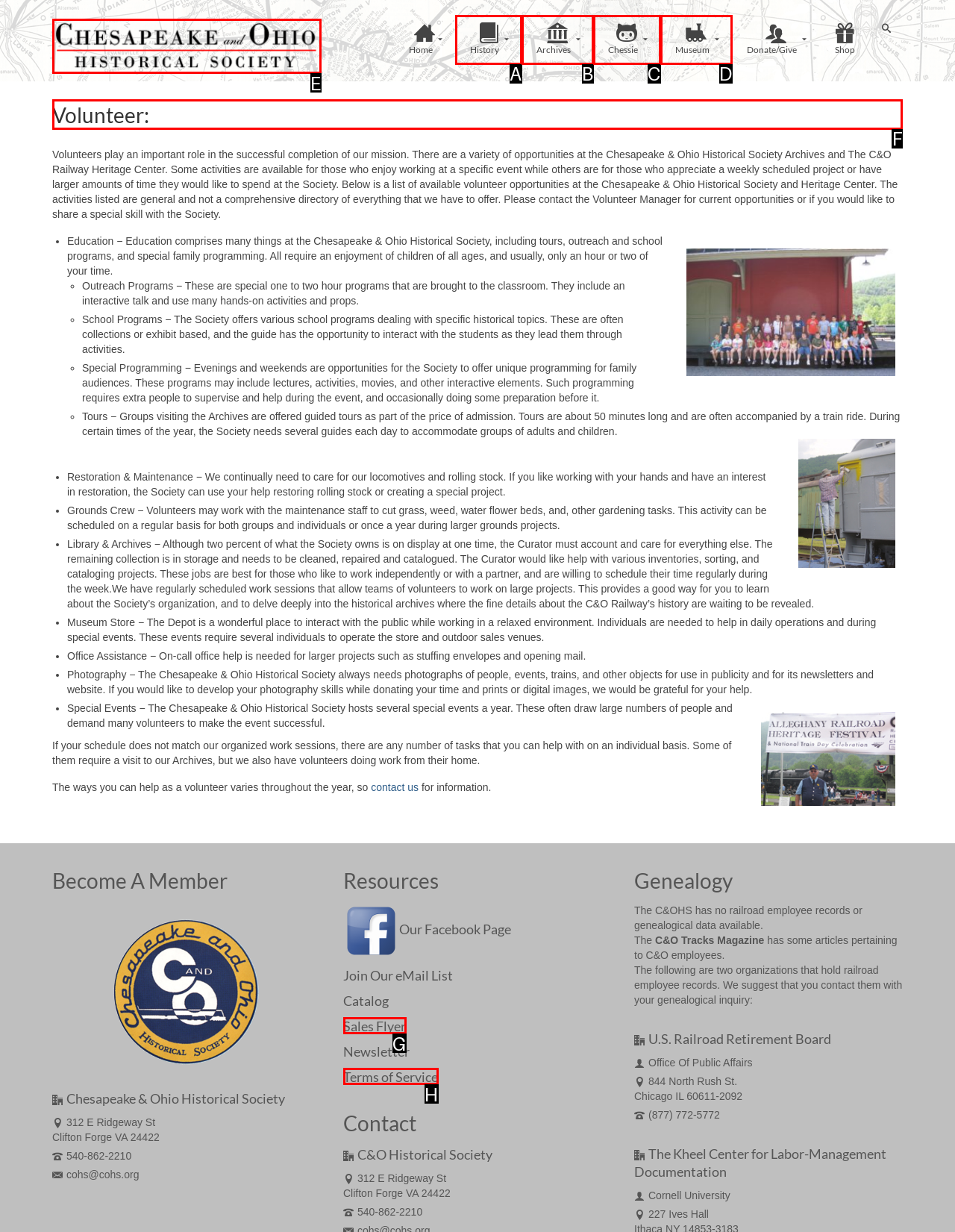Identify the HTML element I need to click to complete this task: Click the 'Volunteer:' heading Provide the option's letter from the available choices.

F